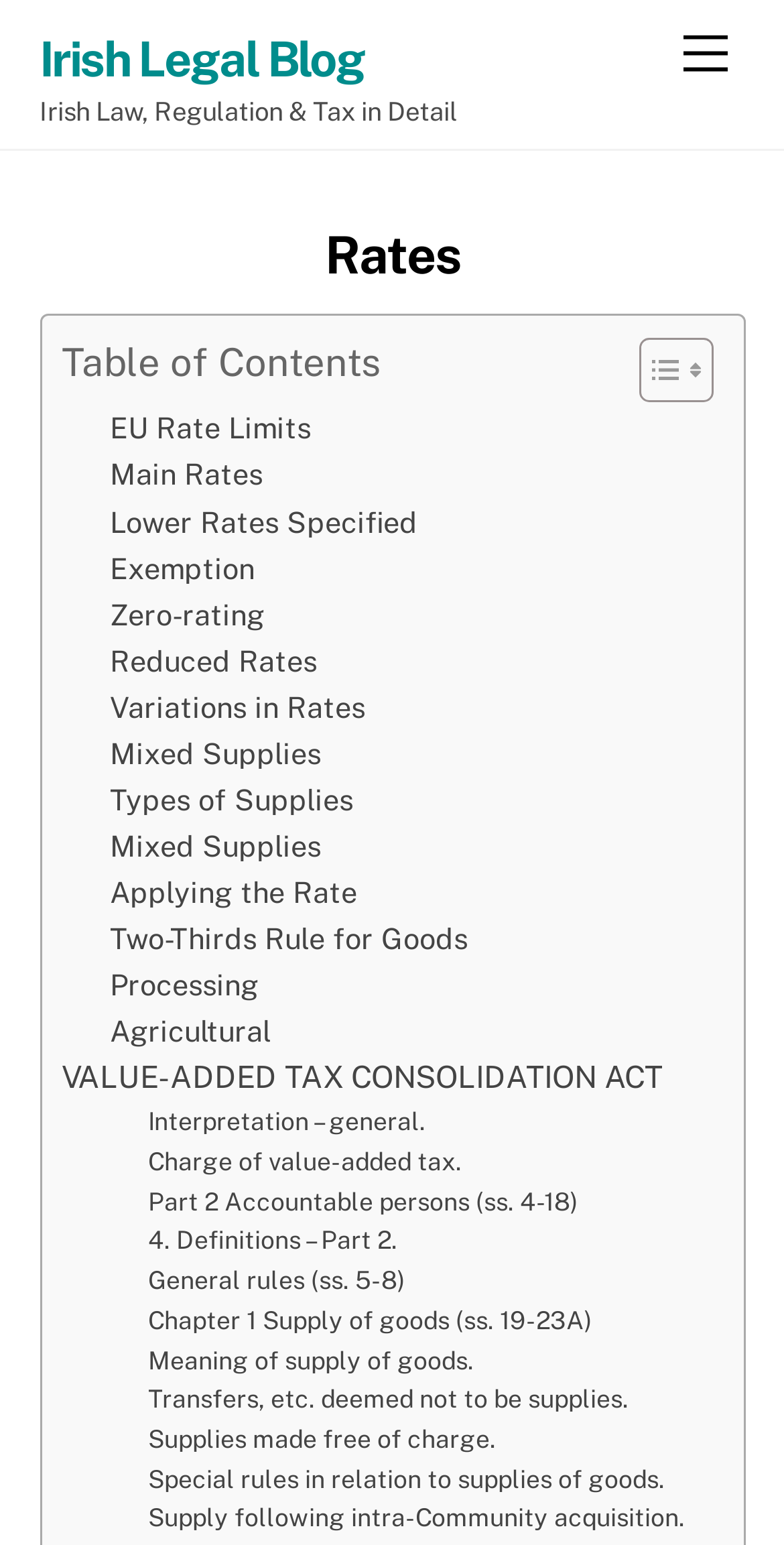What is the purpose of the 'Toggle Table of Content' link?
Look at the screenshot and respond with one word or a short phrase.

To show/hide table of contents